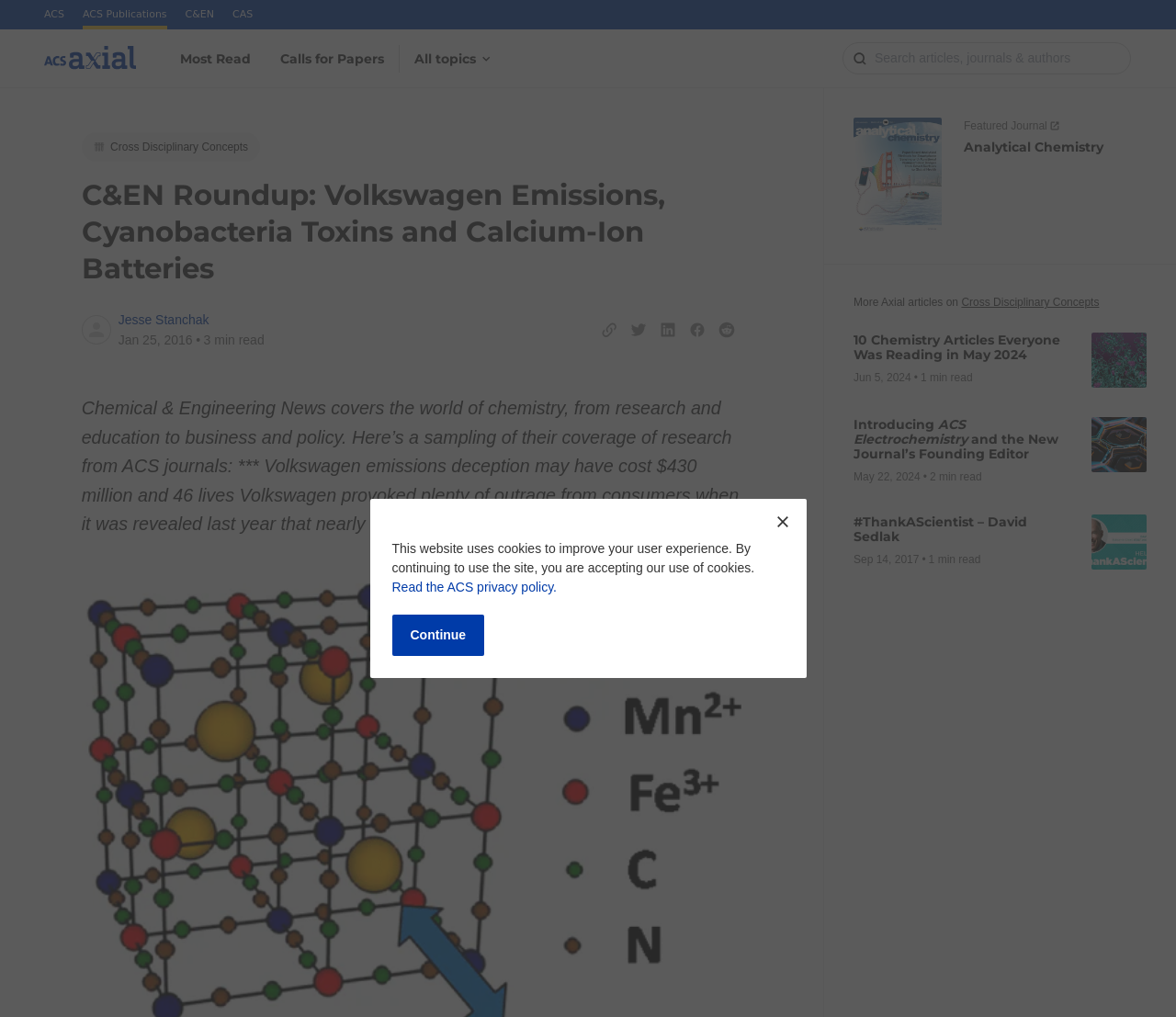Determine the title of the webpage and give its text content.

C&EN Roundup: Volkswagen Emissions, Cyanobacteria Toxins and Calcium-Ion Batteries